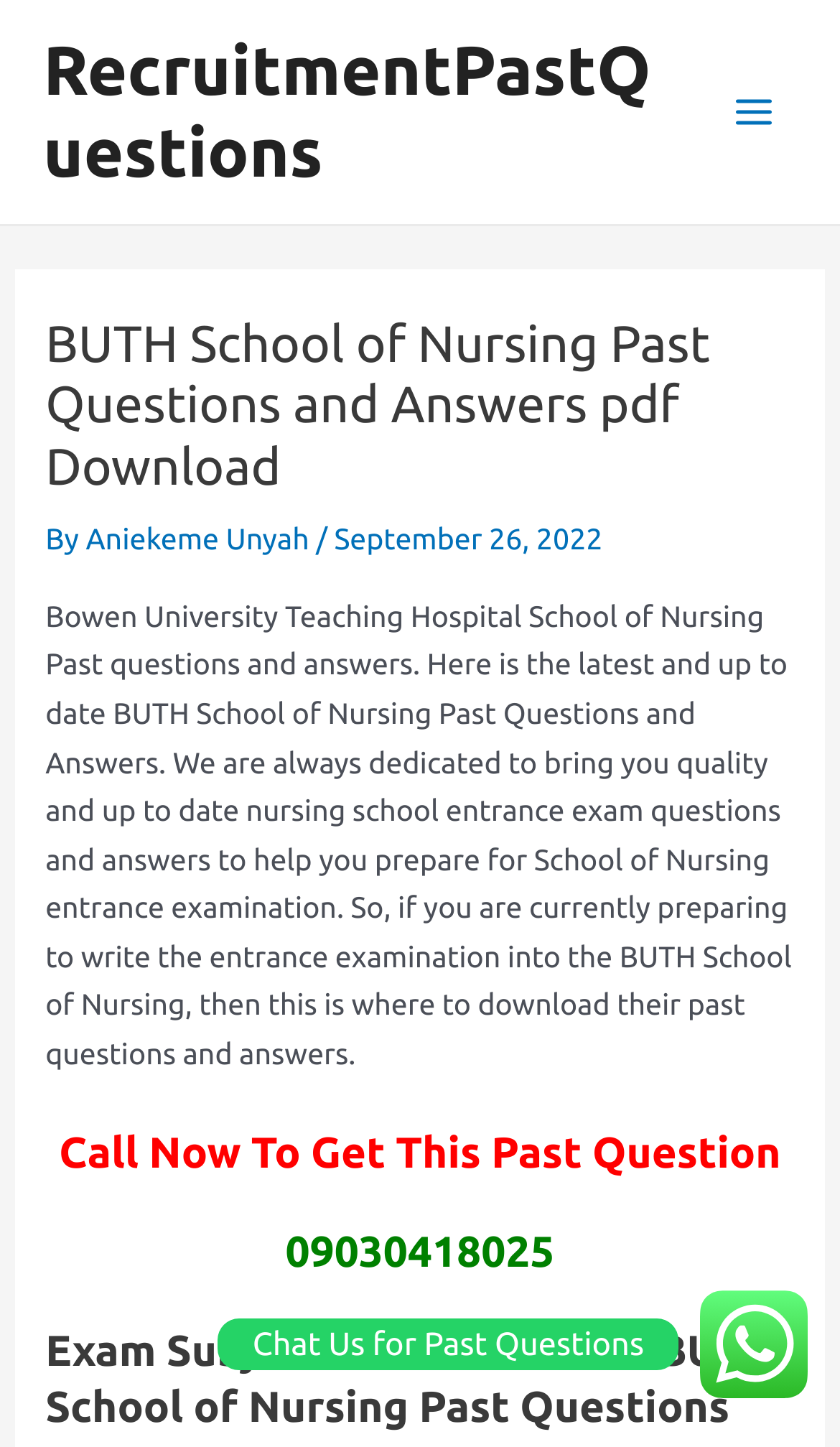Please analyze the image and give a detailed answer to the question:
What is the purpose of the webpage?

The purpose of the webpage can be inferred from the static text section, which states 'Here is the latest and up to date BUTH School of Nursing Past Questions and Answers. We are always dedicated to bring you quality and up to date nursing school entrance exam questions and answers to help you prepare for School of Nursing entrance examination'.